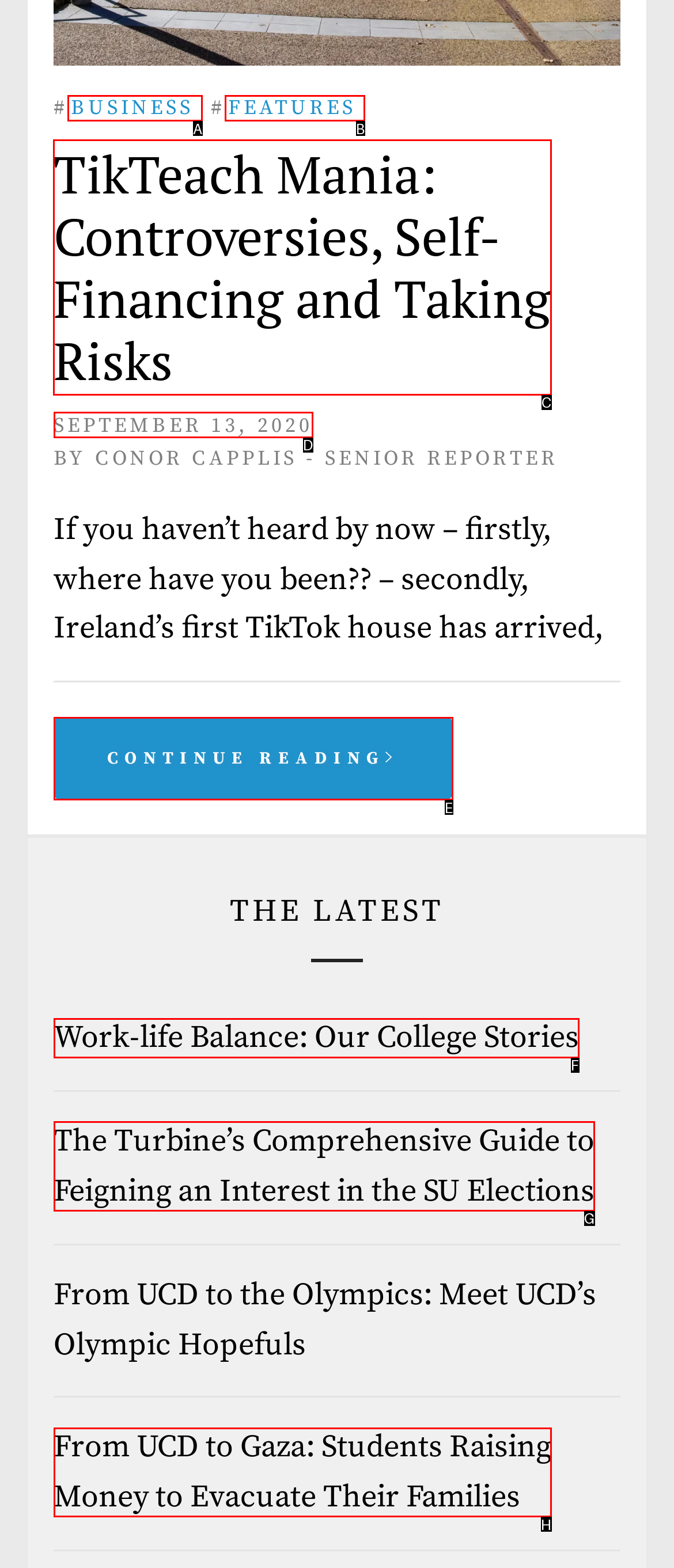For the task: Read the article TikTeach Mania: Controversies, Self-Financing and Taking Risks, identify the HTML element to click.
Provide the letter corresponding to the right choice from the given options.

C